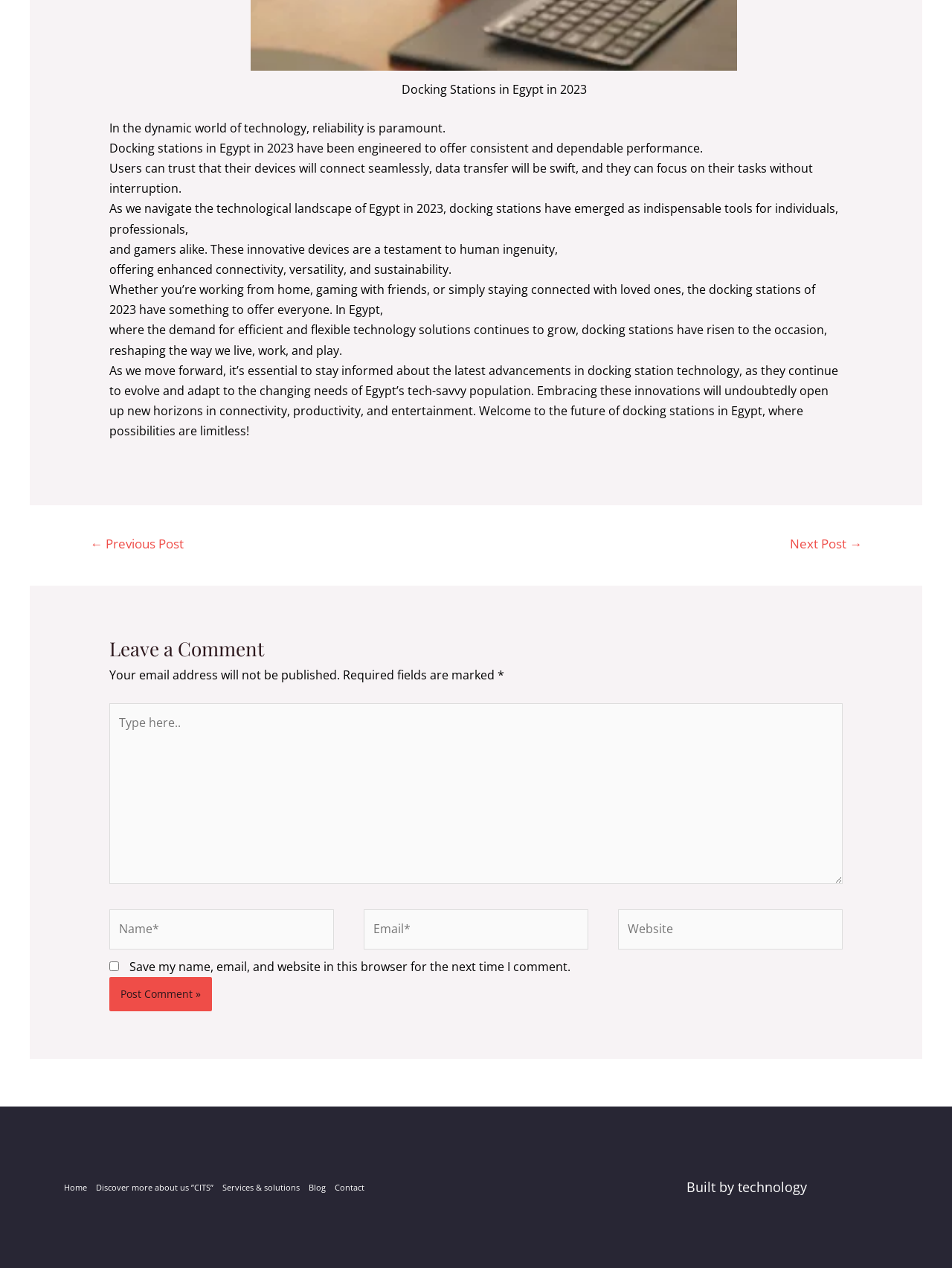Determine the bounding box coordinates for the area that should be clicked to carry out the following instruction: "Click on the 'Blog' link".

[0.32, 0.925, 0.347, 0.948]